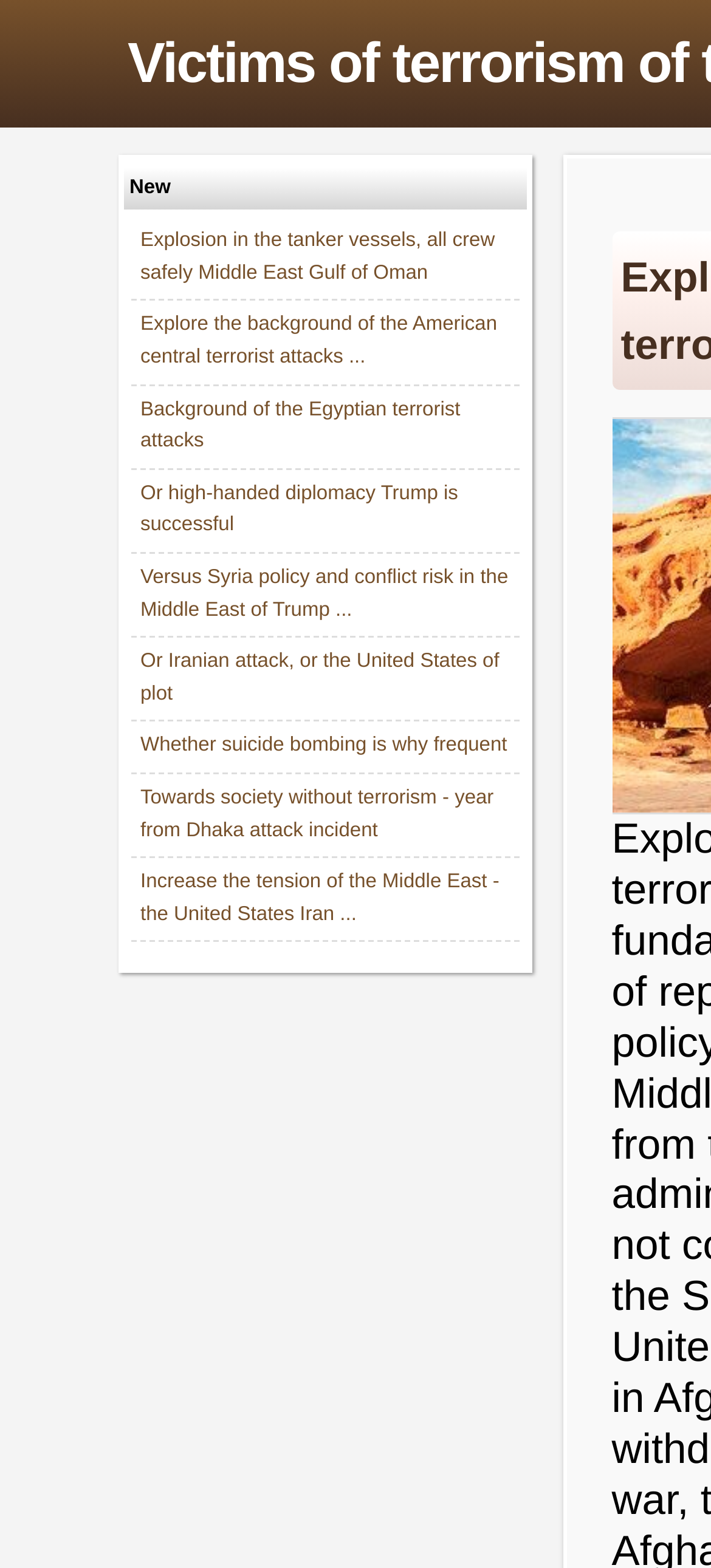What is the first link on this webpage?
Please provide a single word or phrase as your answer based on the image.

Explosion in the tanker vessels...